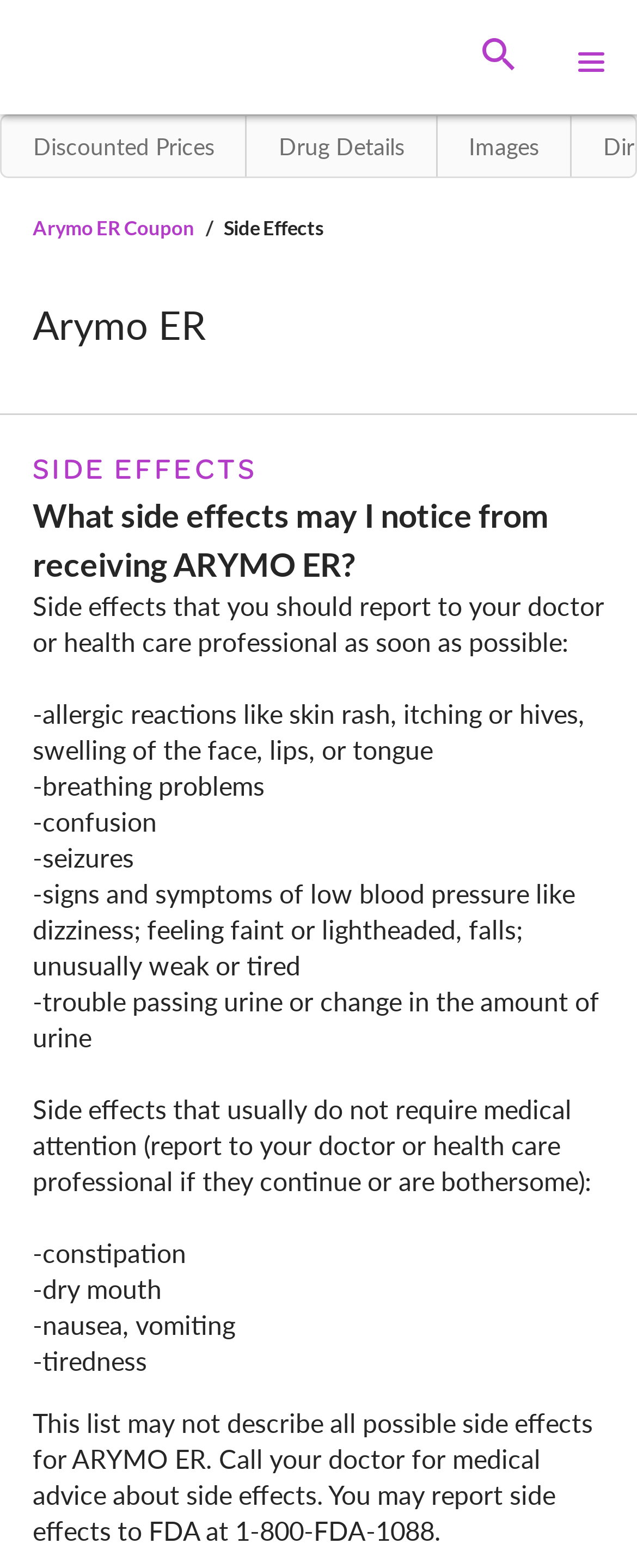Respond to the question below with a single word or phrase:
What are the possible side effects of Arymo ER?

Allergic reactions, breathing problems, etc.